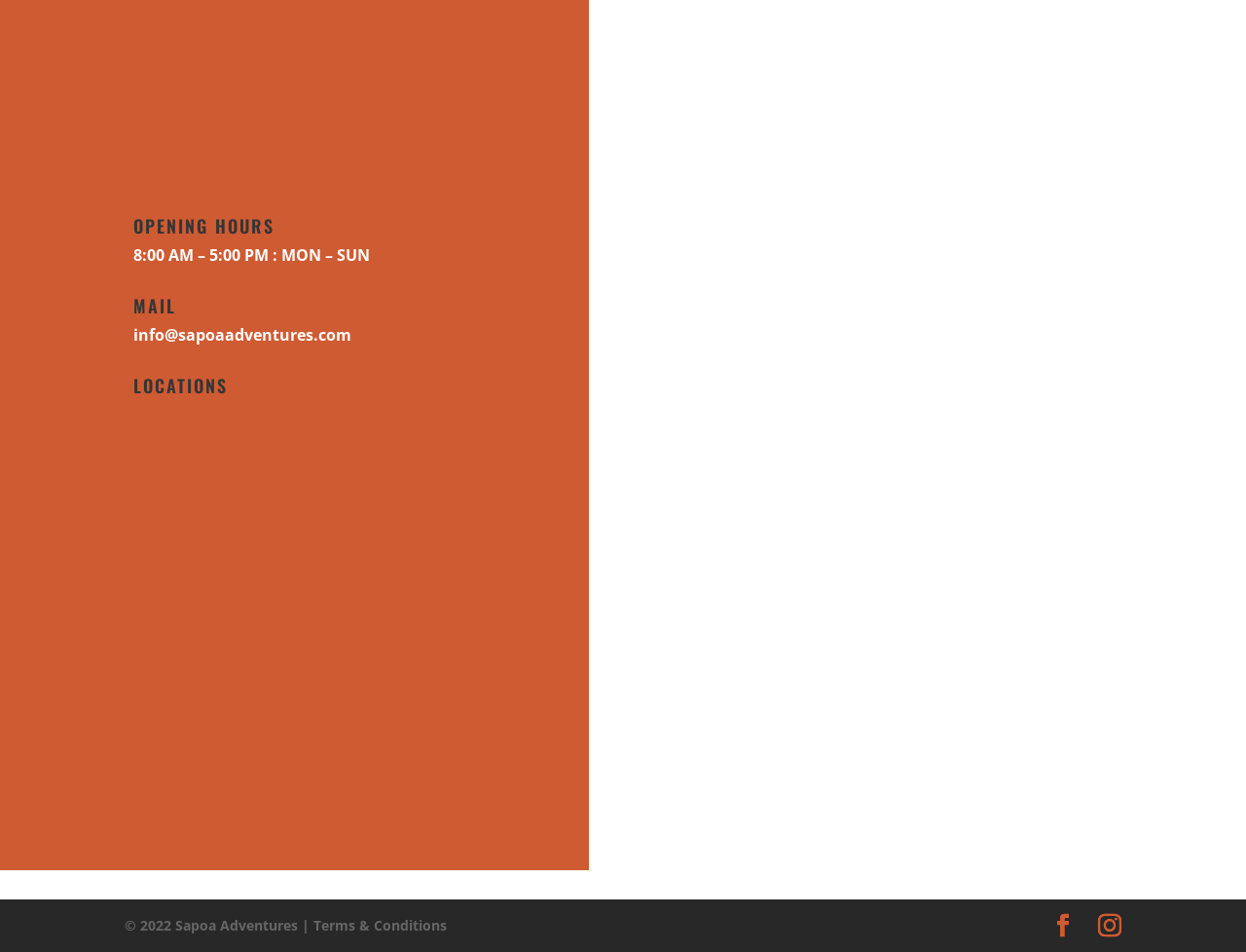Kindly provide the bounding box coordinates of the section you need to click on to fulfill the given instruction: "Fill in the contact form".

[0.527, 0.053, 0.94, 0.097]